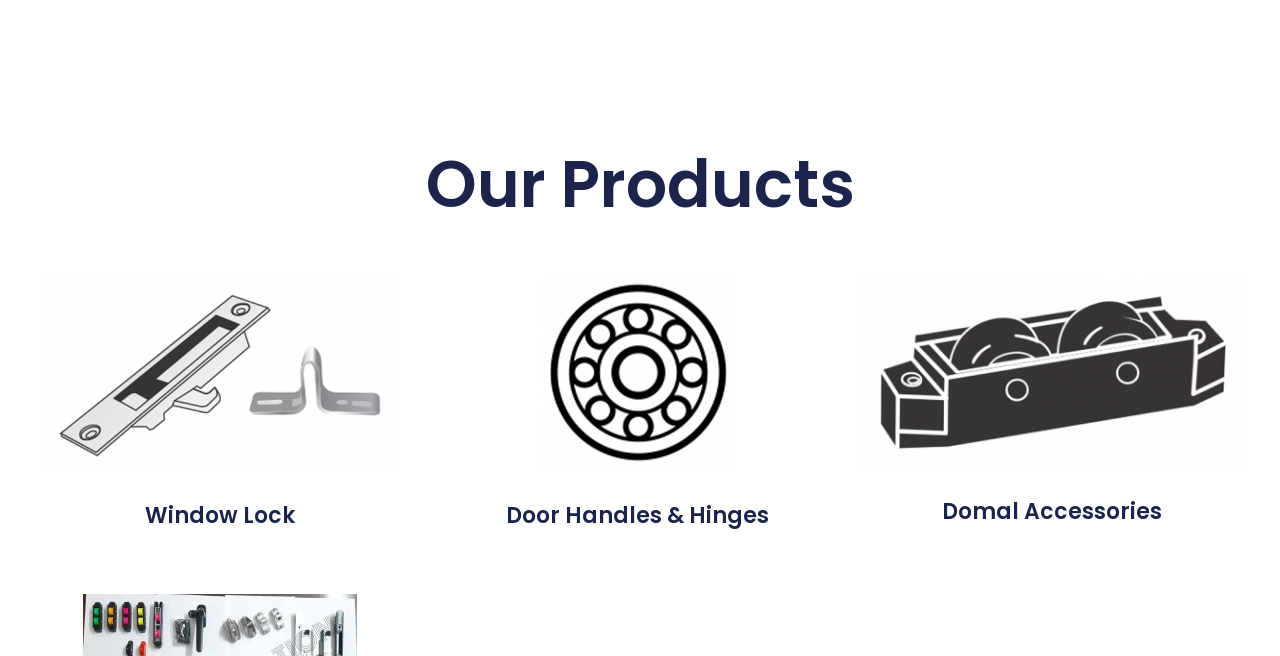How many product categories are on the webpage?
Answer the question with just one word or phrase using the image.

4